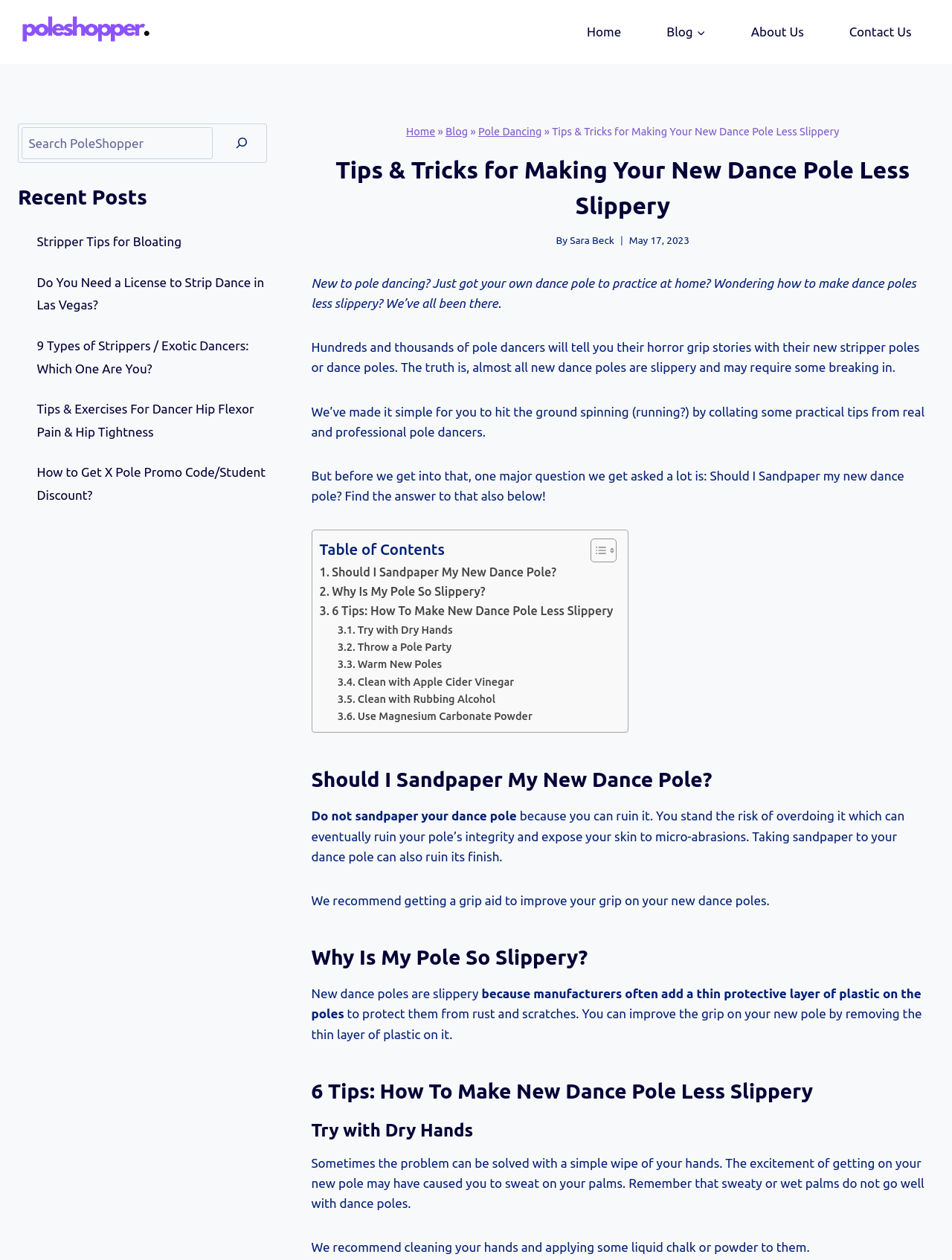Please provide the bounding box coordinates for the element that needs to be clicked to perform the following instruction: "Search for something". The coordinates should be given as four float numbers between 0 and 1, i.e., [left, top, right, bottom].

[0.023, 0.101, 0.223, 0.126]